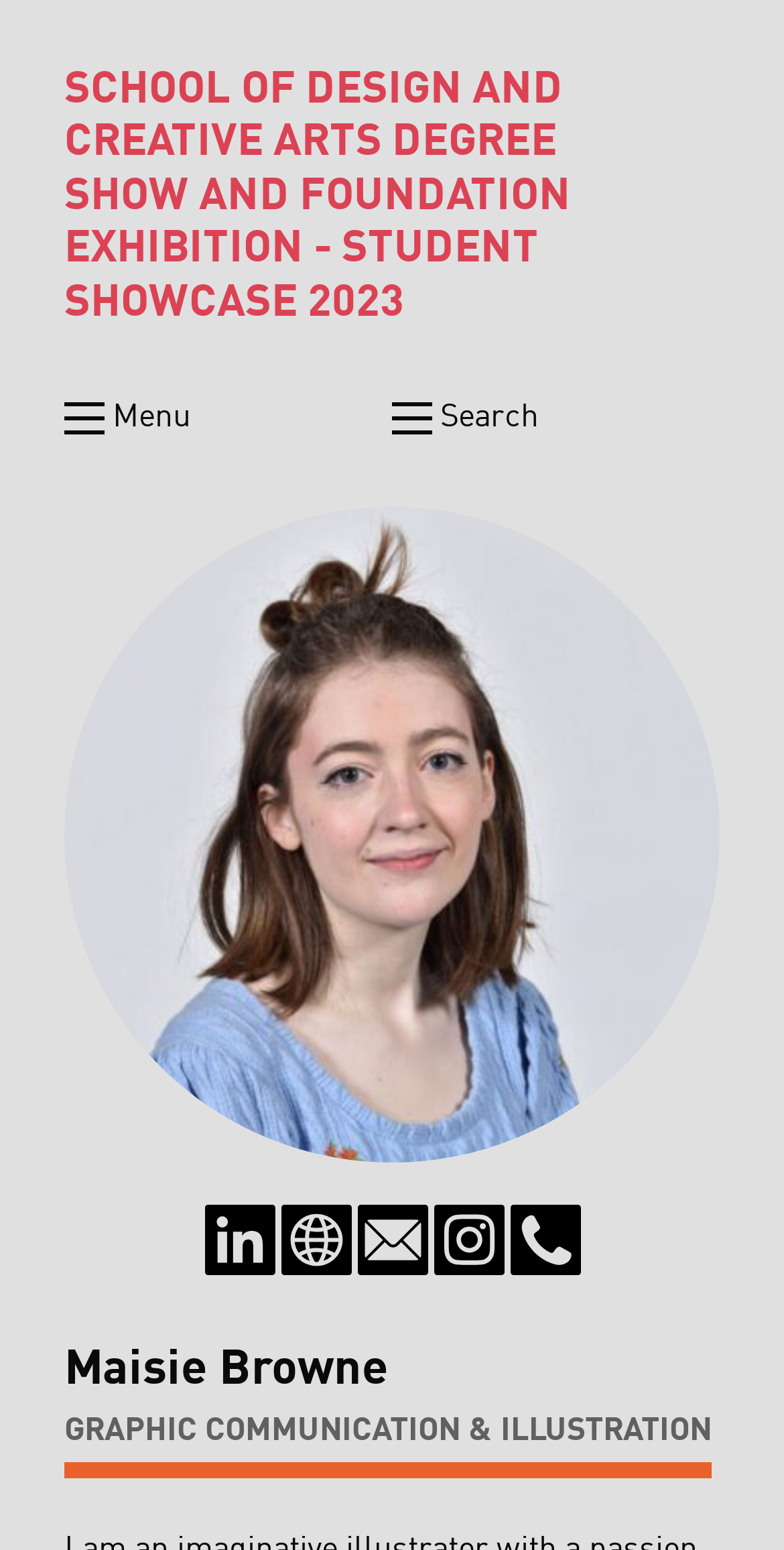Is there a search function on the page?
Please answer the question with as much detail as possible using the screenshot.

There is a search function on the page, which can be found in the button element with the text 'Search' located at the top of the page.